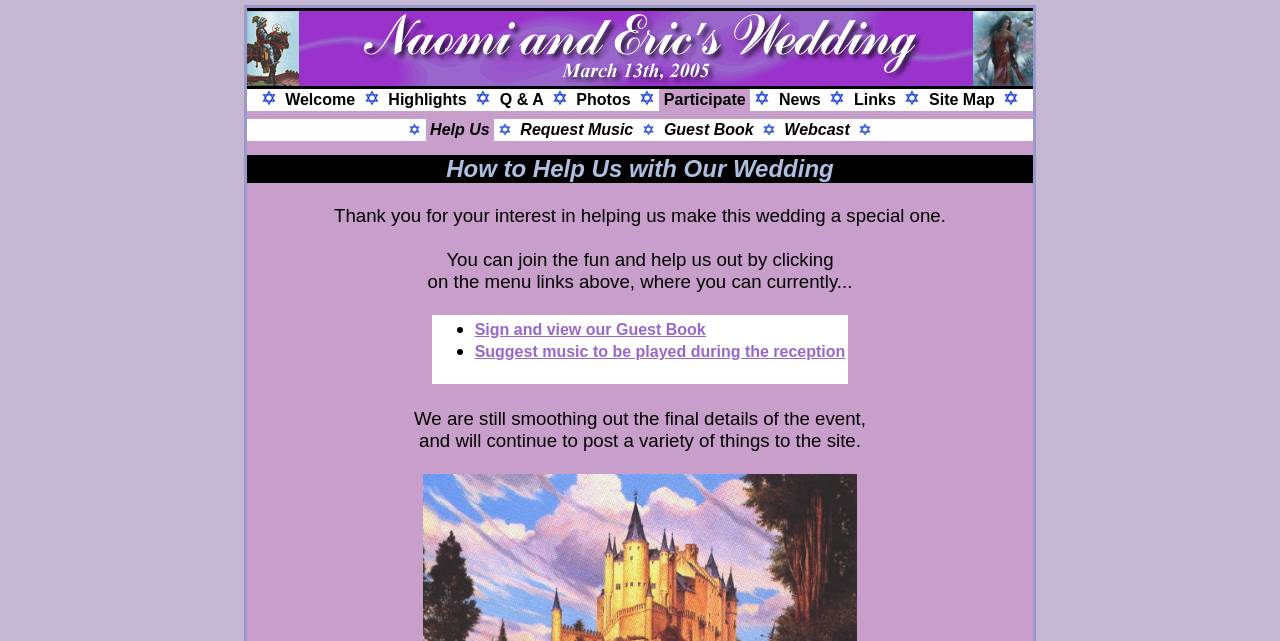Identify the bounding box coordinates of the HTML element based on this description: "Participate".

[0.515, 0.142, 0.586, 0.168]